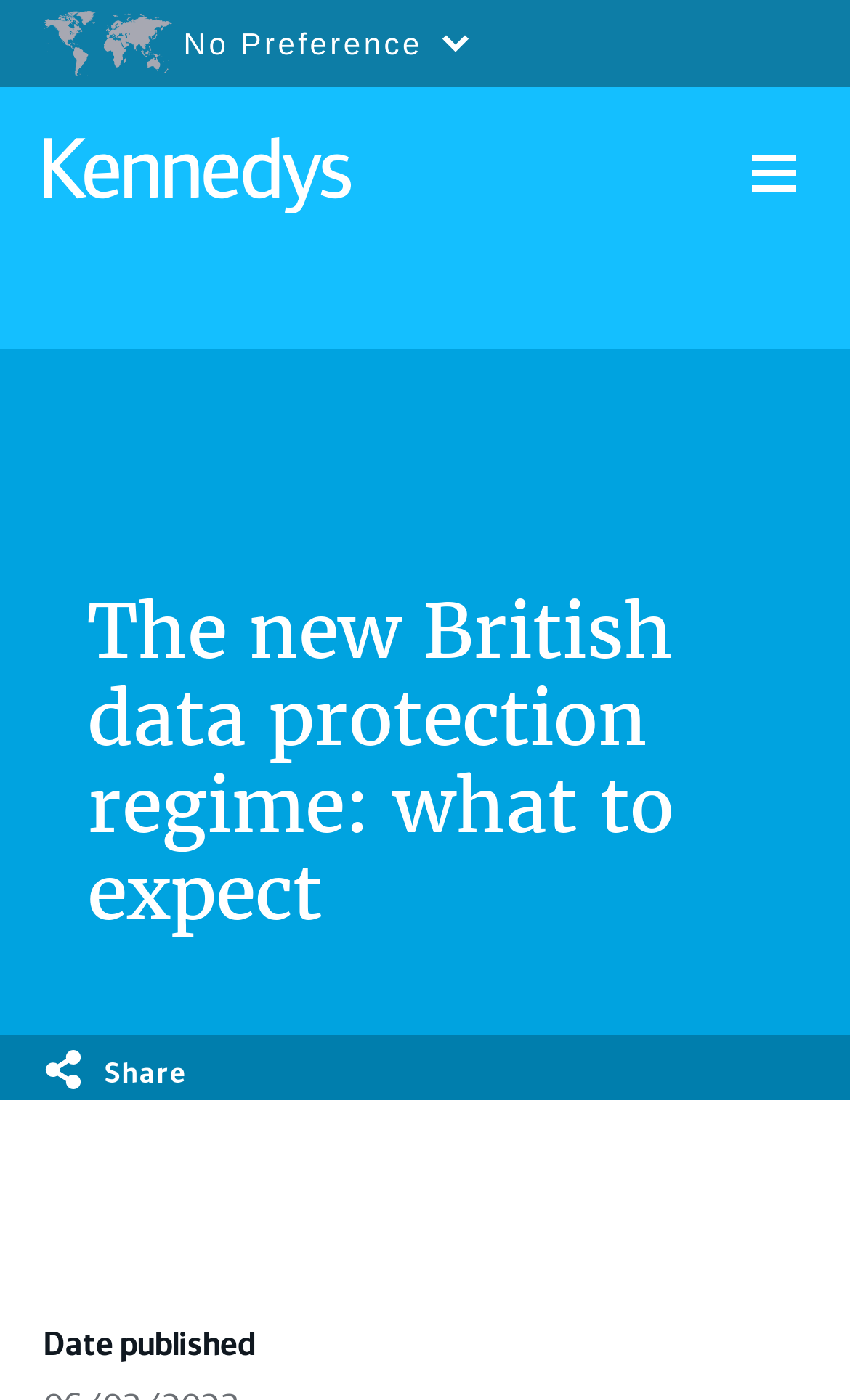Locate the bounding box coordinates of the area where you should click to accomplish the instruction: "Visit the 'Oil an oil-immersed Drum Motor' page".

None